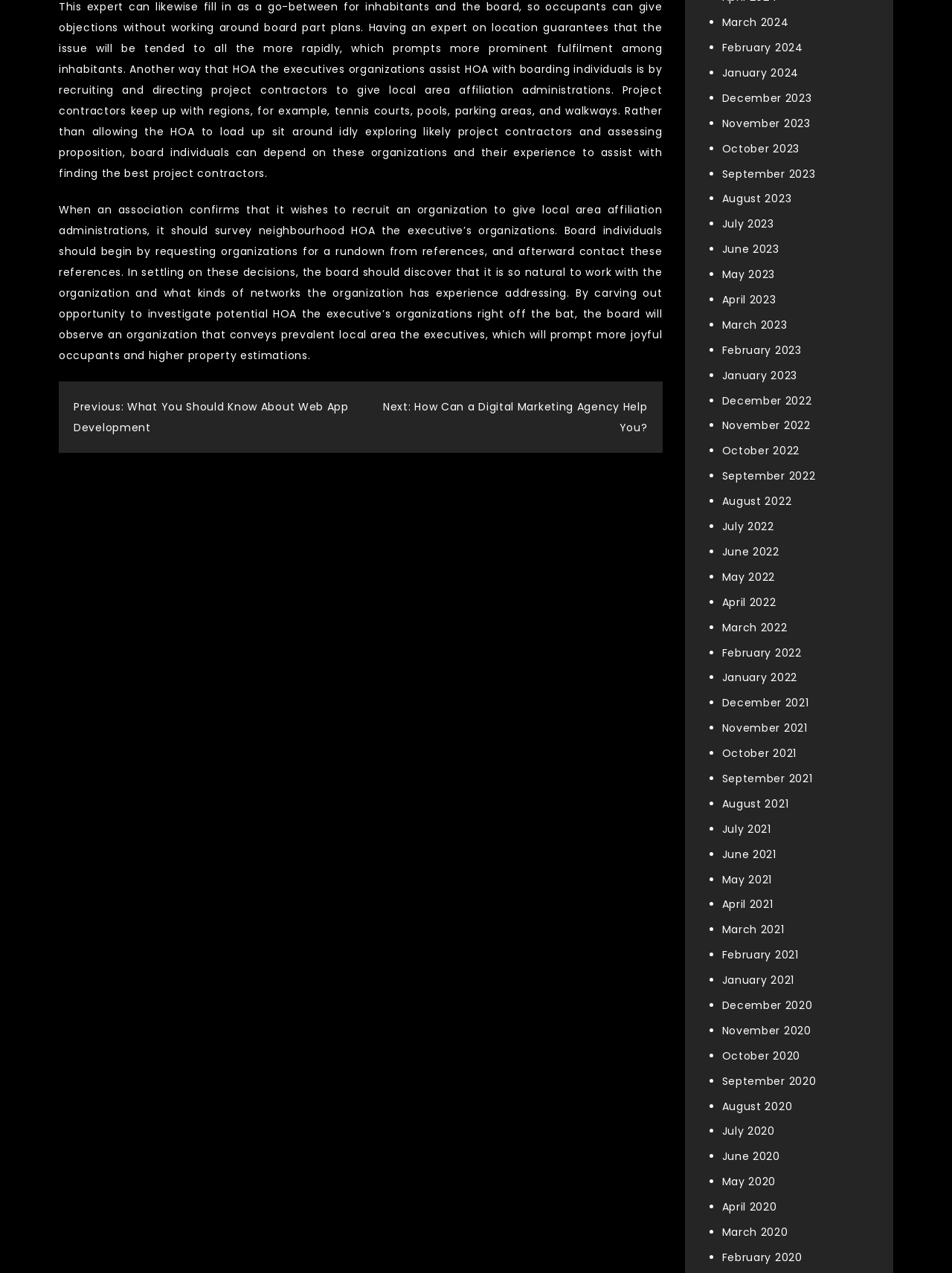Look at the image and give a detailed response to the following question: What is the earliest month listed in the archive?

The archive section is located on the right side of the webpage and lists months from March 2024 to December 2021. The earliest month listed is December 2021.